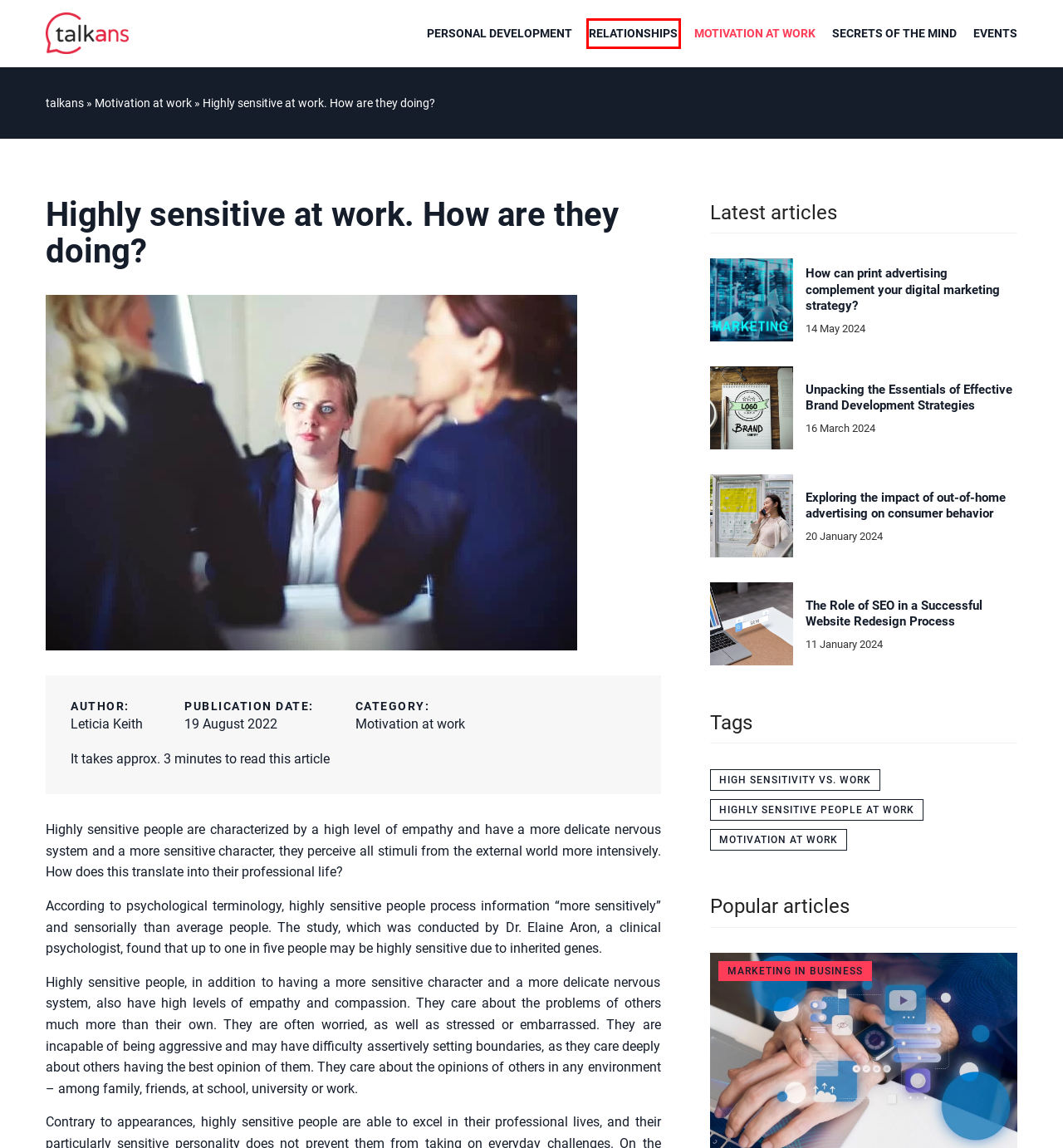You are provided with a screenshot of a webpage containing a red rectangle bounding box. Identify the webpage description that best matches the new webpage after the element in the bounding box is clicked. Here are the potential descriptions:
A. Events Archives - Talkans
B. How can print advertising complement your digital marketing strategy? - Talkans
C. Relationships Archives - Talkans
D. Unpacking the Essentials of Effective Brand Development Strategies - Talkans
E. Personal development Archives - Talkans
F. Motivation at work Archives - Talkans
G. Leticia Keith, Author at Talkans
H. The Role of SEO in a Successful Website Redesign Process - Talkans

C